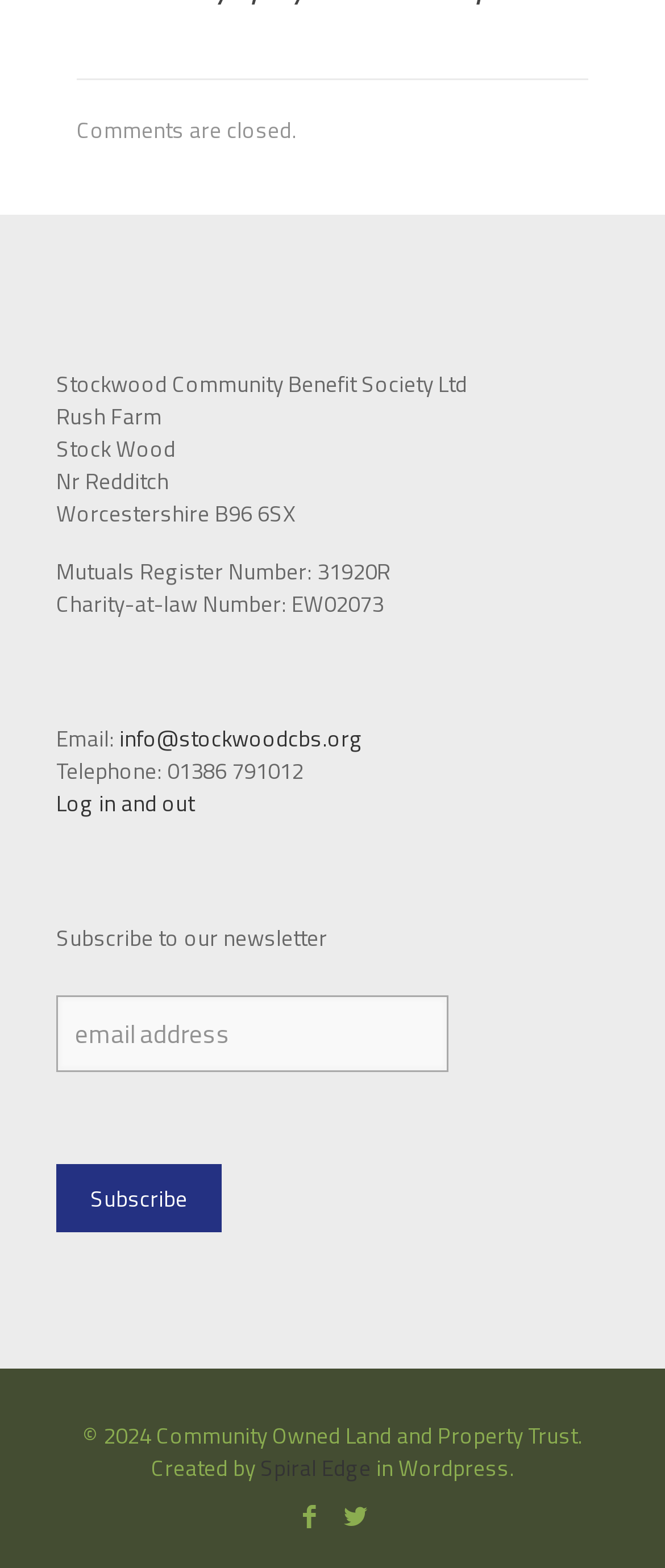What is the email address to contact? From the image, respond with a single word or brief phrase.

info@stockwoodcbs.org